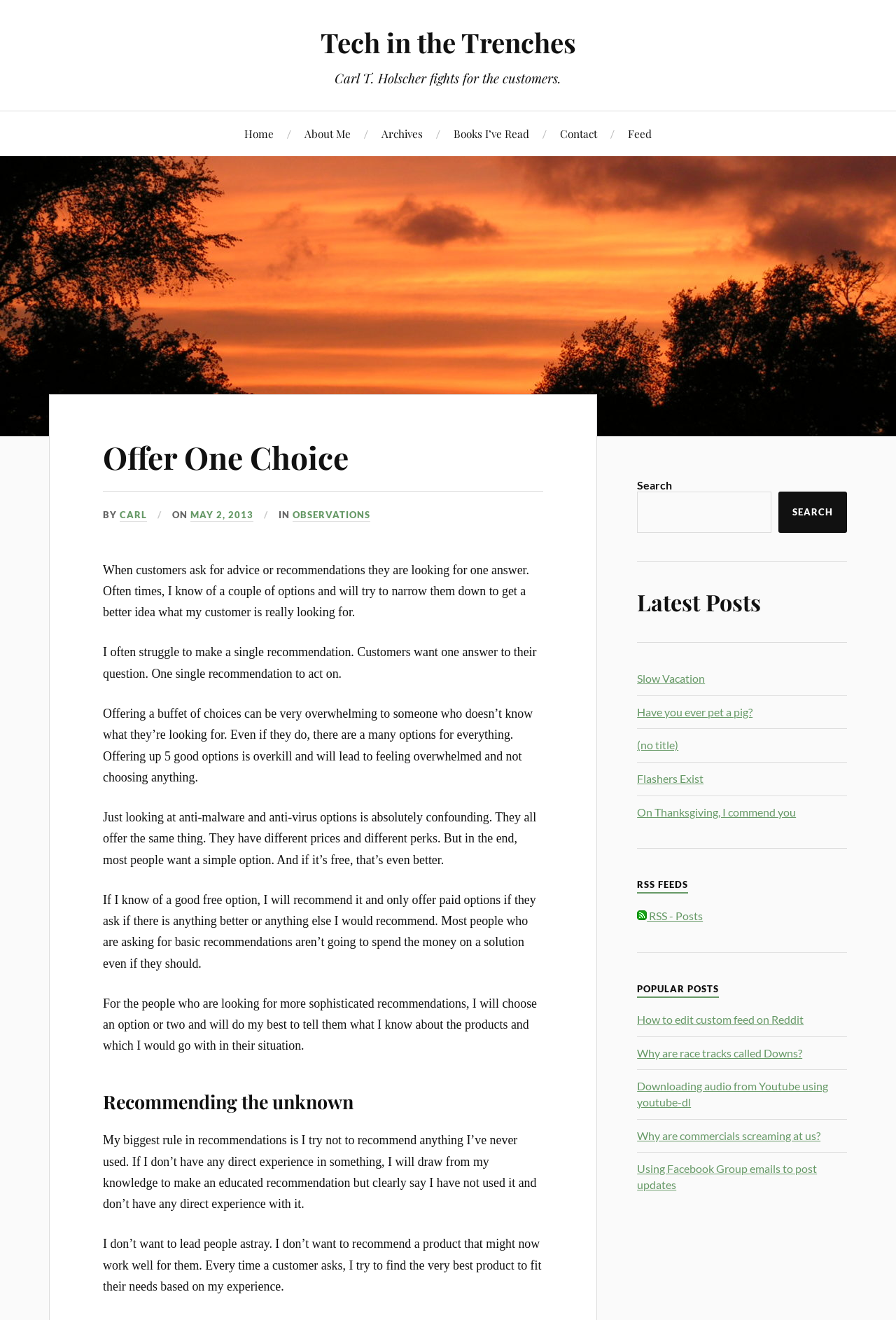Kindly determine the bounding box coordinates for the area that needs to be clicked to execute this instruction: "Search for something".

[0.711, 0.372, 0.861, 0.404]